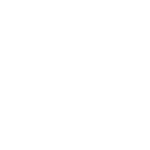Explain what is happening in the image with as much detail as possible.

The image showcases an icon associated with "MailChimp Services," a popular email marketing platform. This visual representation likely highlights features or offerings related to MailChimp, aimed at assisting small business owners in enhancing their marketing strategies. Positioned alongside similar icons for other services, it emphasizes the collaborative approach to web design and development, focusing on delivering client-centric solutions that cater to the needs of small businesses.